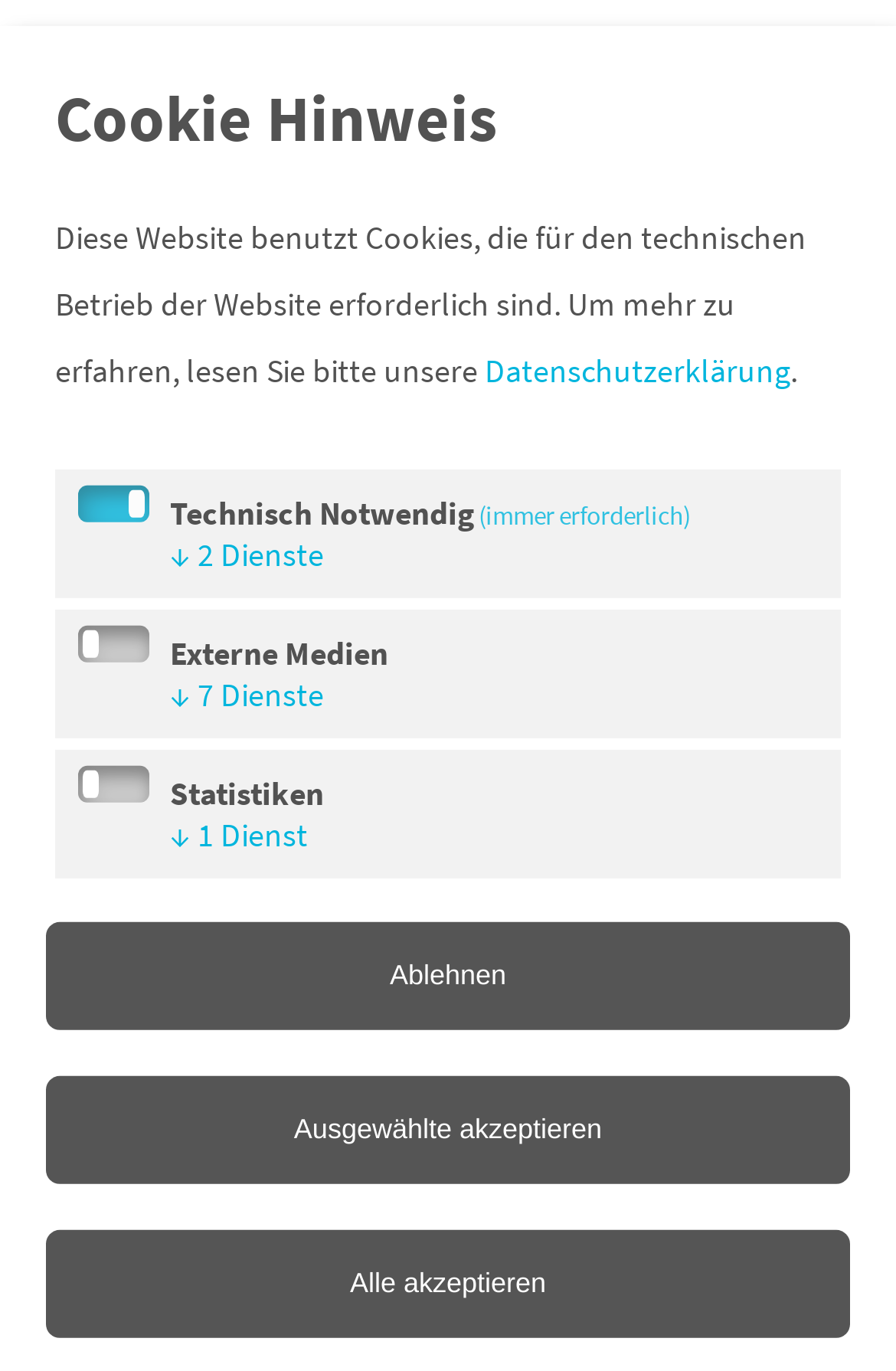What is the purpose of the checkbox 'Technisch Notwendig (immer erforderlich)'?
Answer the question in as much detail as possible.

The checkbox 'Technisch Notwendig (immer erforderlich)' is located in the cookie notification section, and it is described as 'Dieser Service ist immer erforderlich', which means 'This service is always required'. This suggests that the purpose of this checkbox is to indicate that the service is always necessary.